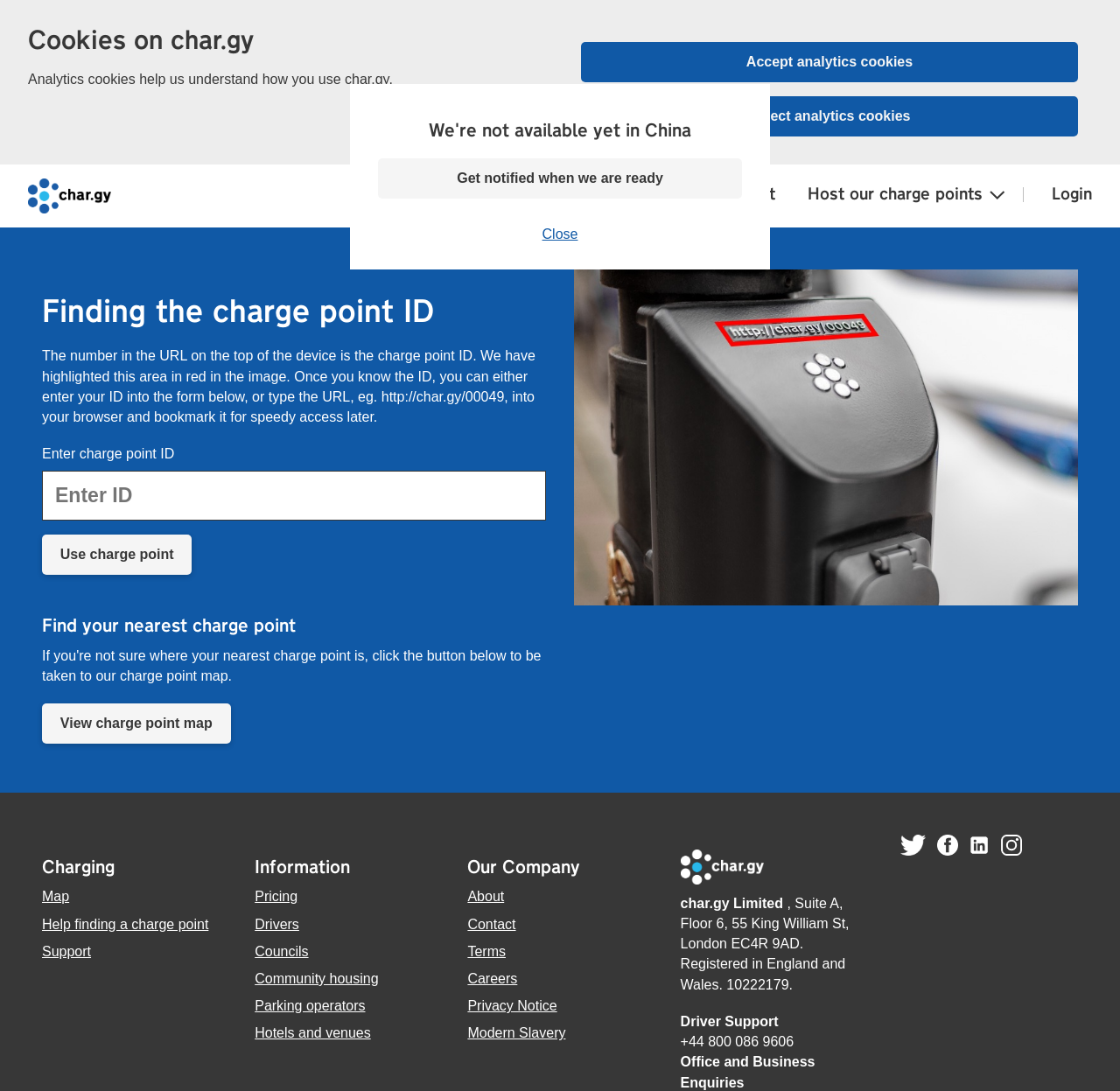Provide a one-word or brief phrase answer to the question:
What is the charge point ID?

Number in the URL